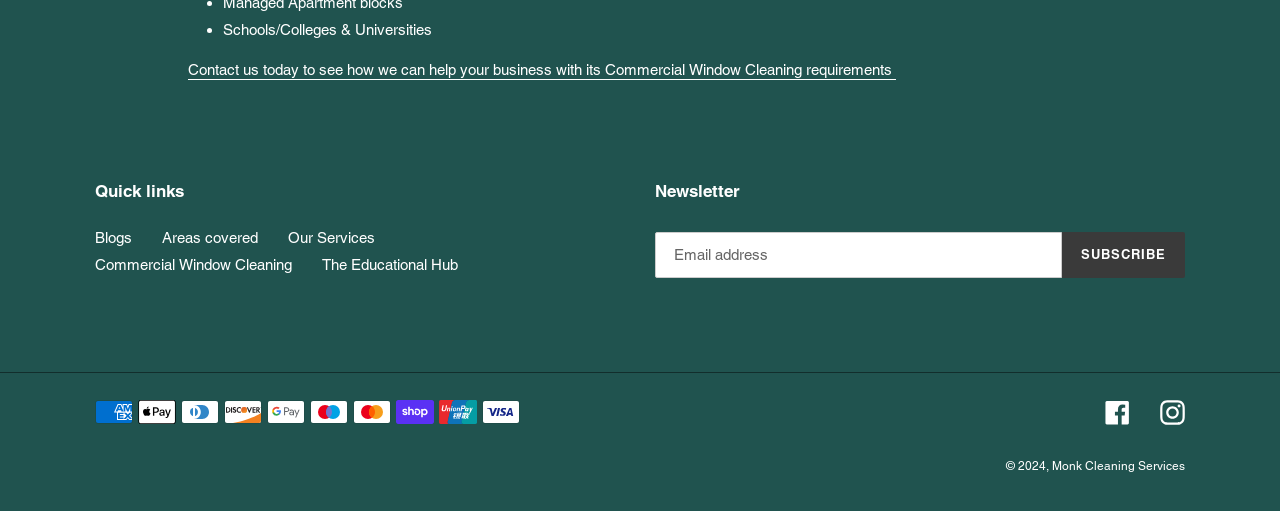Give a concise answer using one word or a phrase to the following question:
What is the name of the company?

Monk Cleaning Services